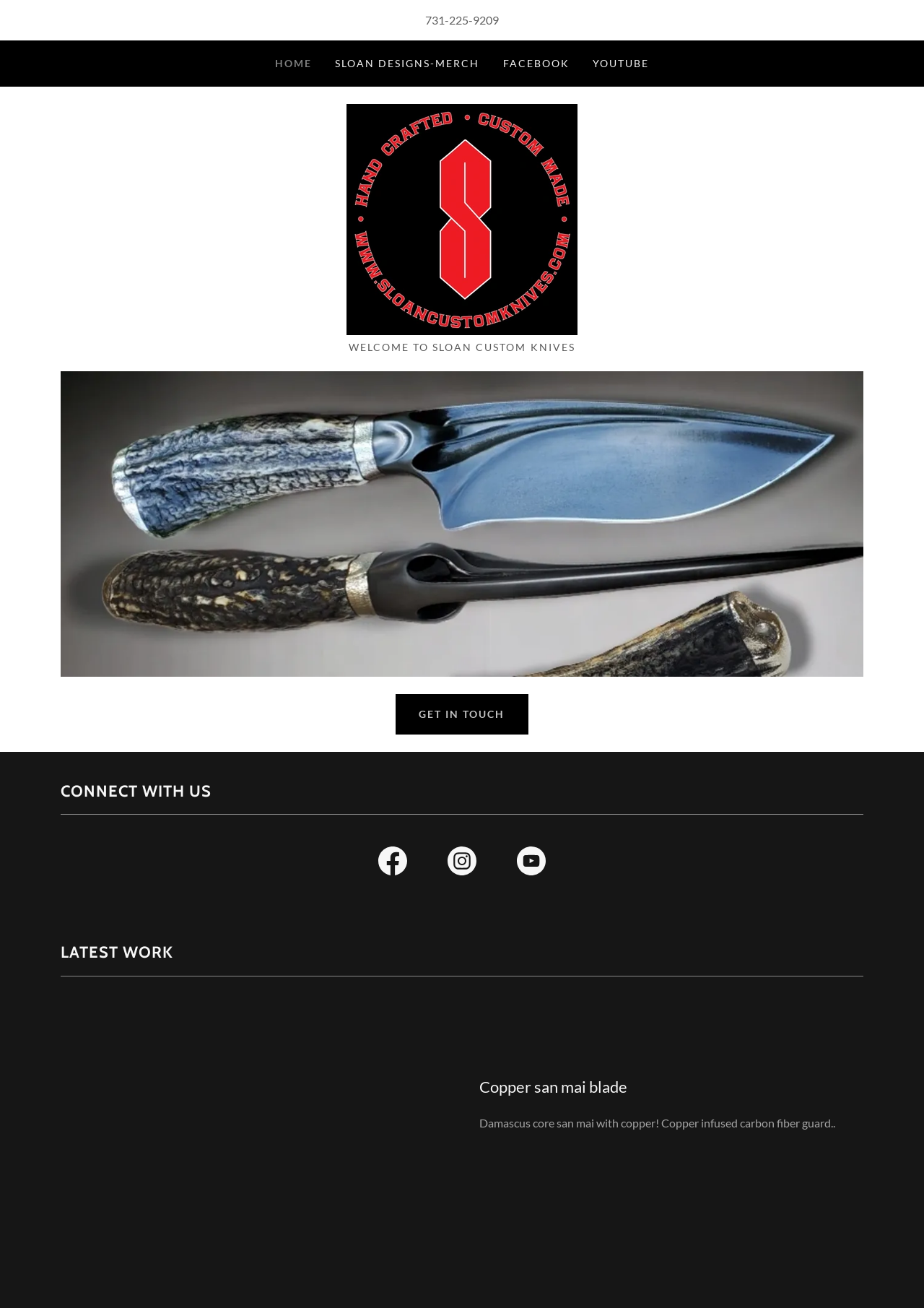Please identify the bounding box coordinates of the clickable area that will fulfill the following instruction: "visit the Facebook social link". The coordinates should be in the format of four float numbers between 0 and 1, i.e., [left, top, right, bottom].

[0.388, 0.645, 0.462, 0.676]